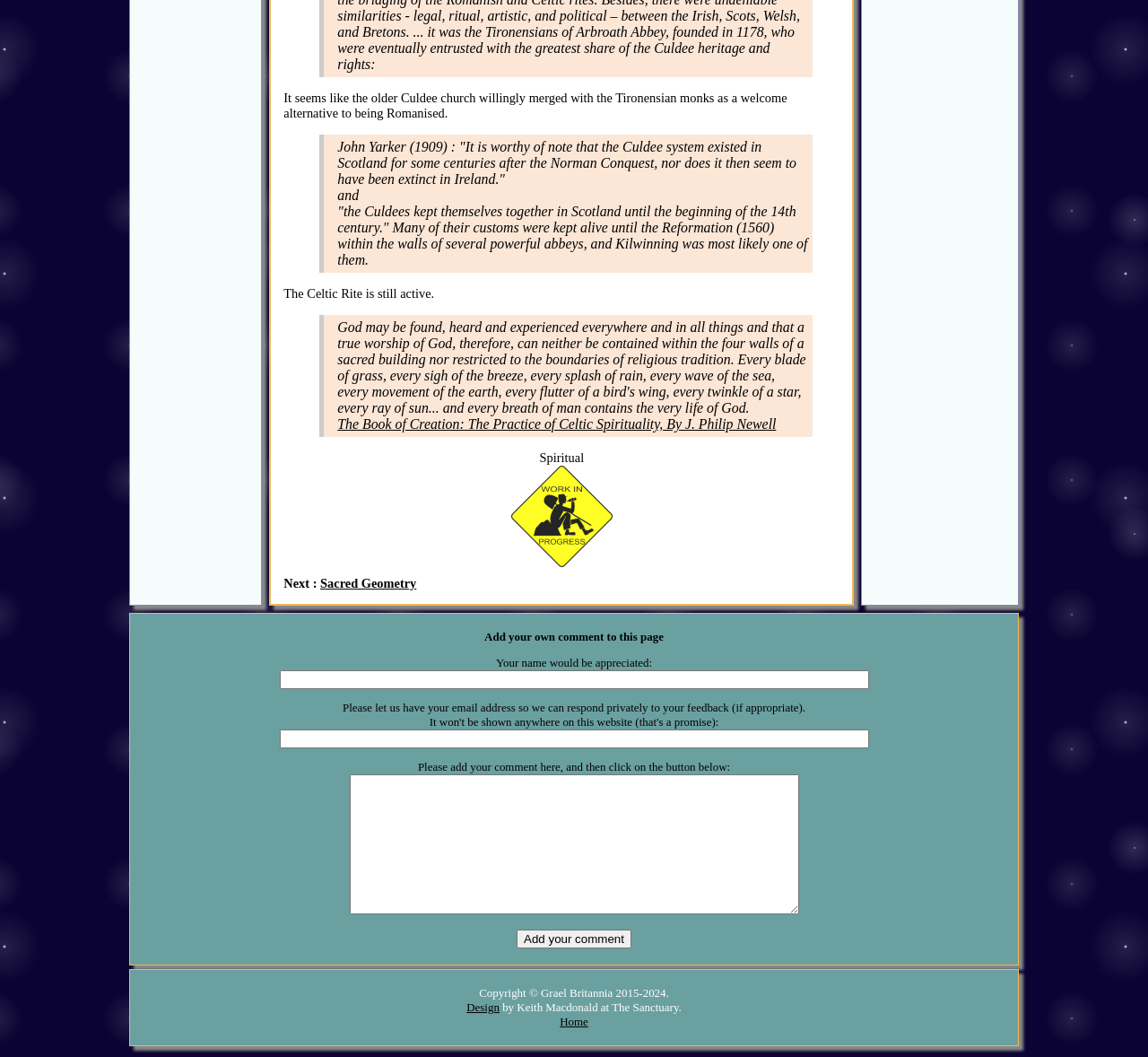Examine the image carefully and respond to the question with a detailed answer: 
What is the name of the designer?

The webpage has a footer section that mentions the designer's name, 'Design by Keith Macdonald at The Sanctuary', which indicates that the designer's name is Keith Macdonald.